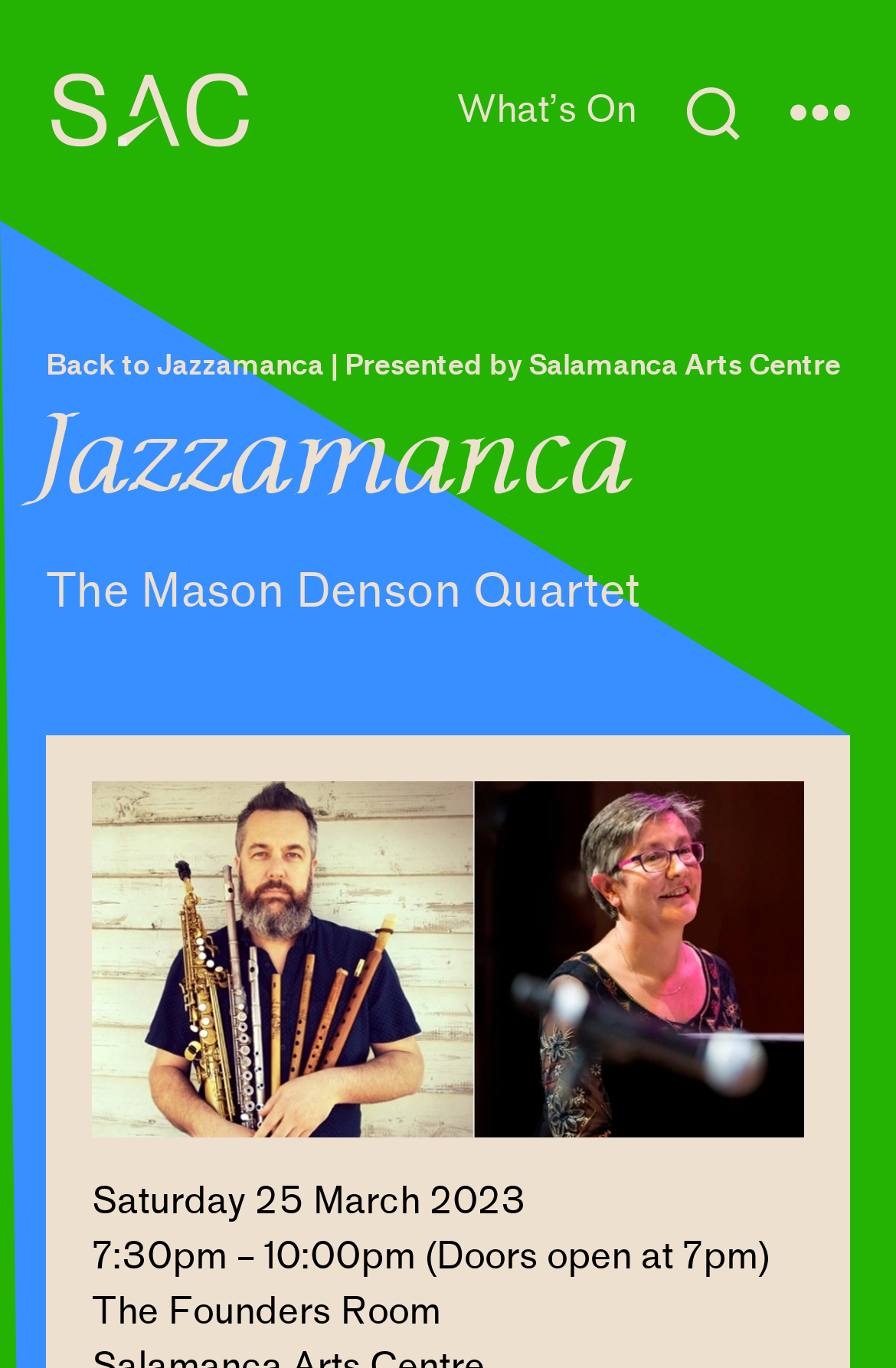What is the event time?
From the image, respond using a single word or phrase.

7:30pm – 10:00pm